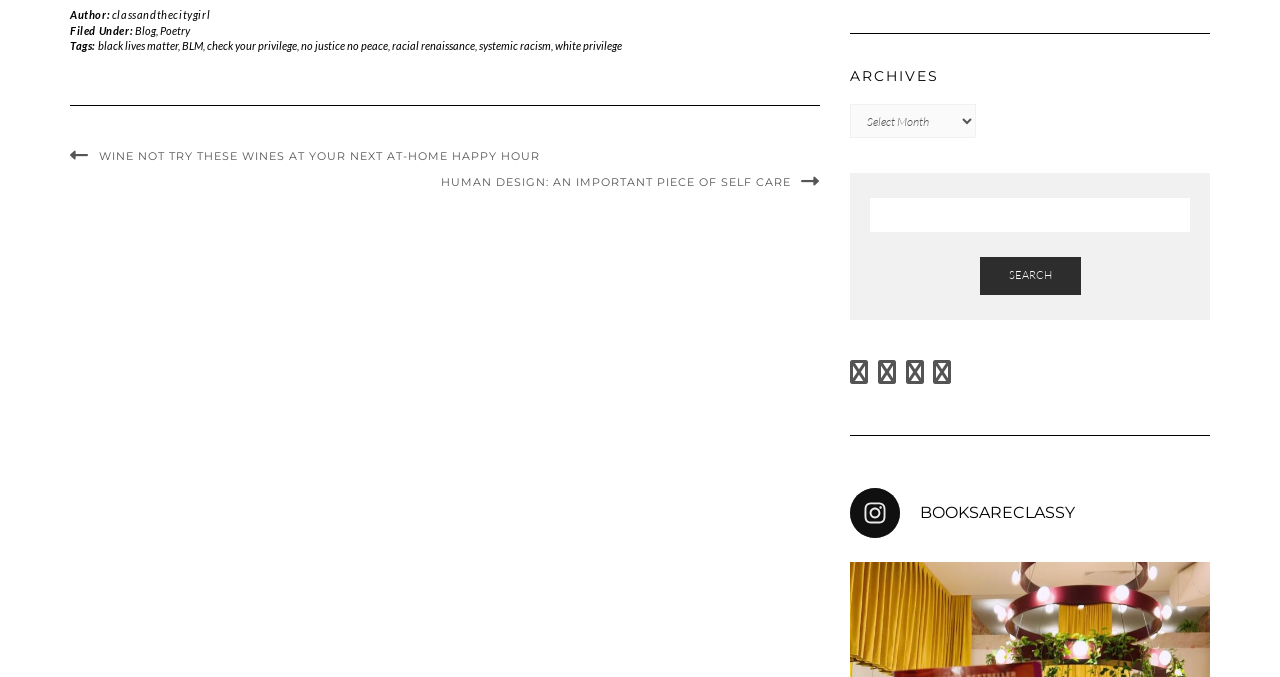Could you please study the image and provide a detailed answer to the question:
What is the name of the blog?

The name of the blog can be found at the bottom of the webpage, where it says 'BOOKSARECLASSY' in a heading.